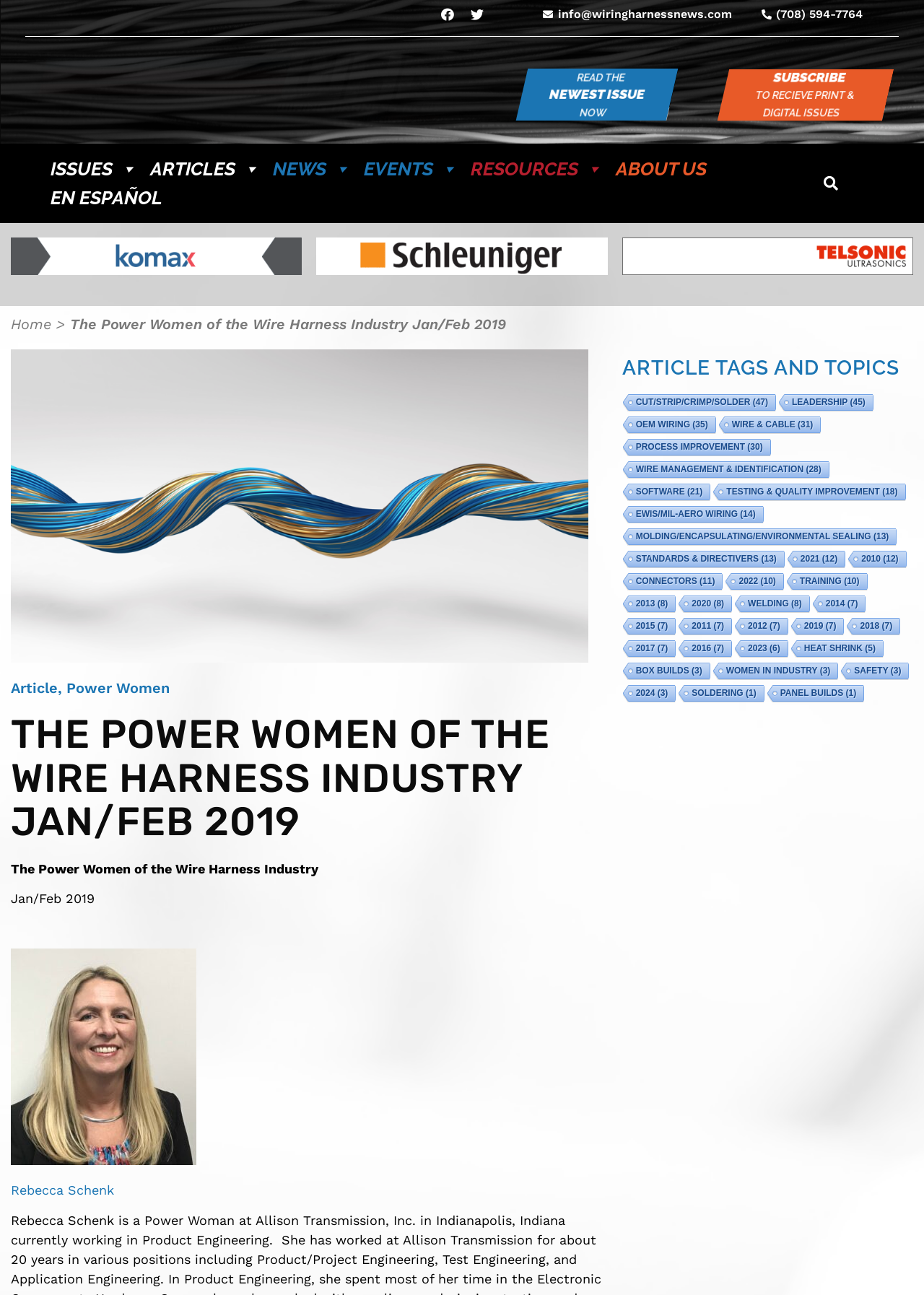Locate the bounding box coordinates of the area to click to fulfill this instruction: "Search using the search button". The bounding box should be presented as four float numbers between 0 and 1, in the order [left, top, right, bottom].

[0.884, 0.13, 0.915, 0.153]